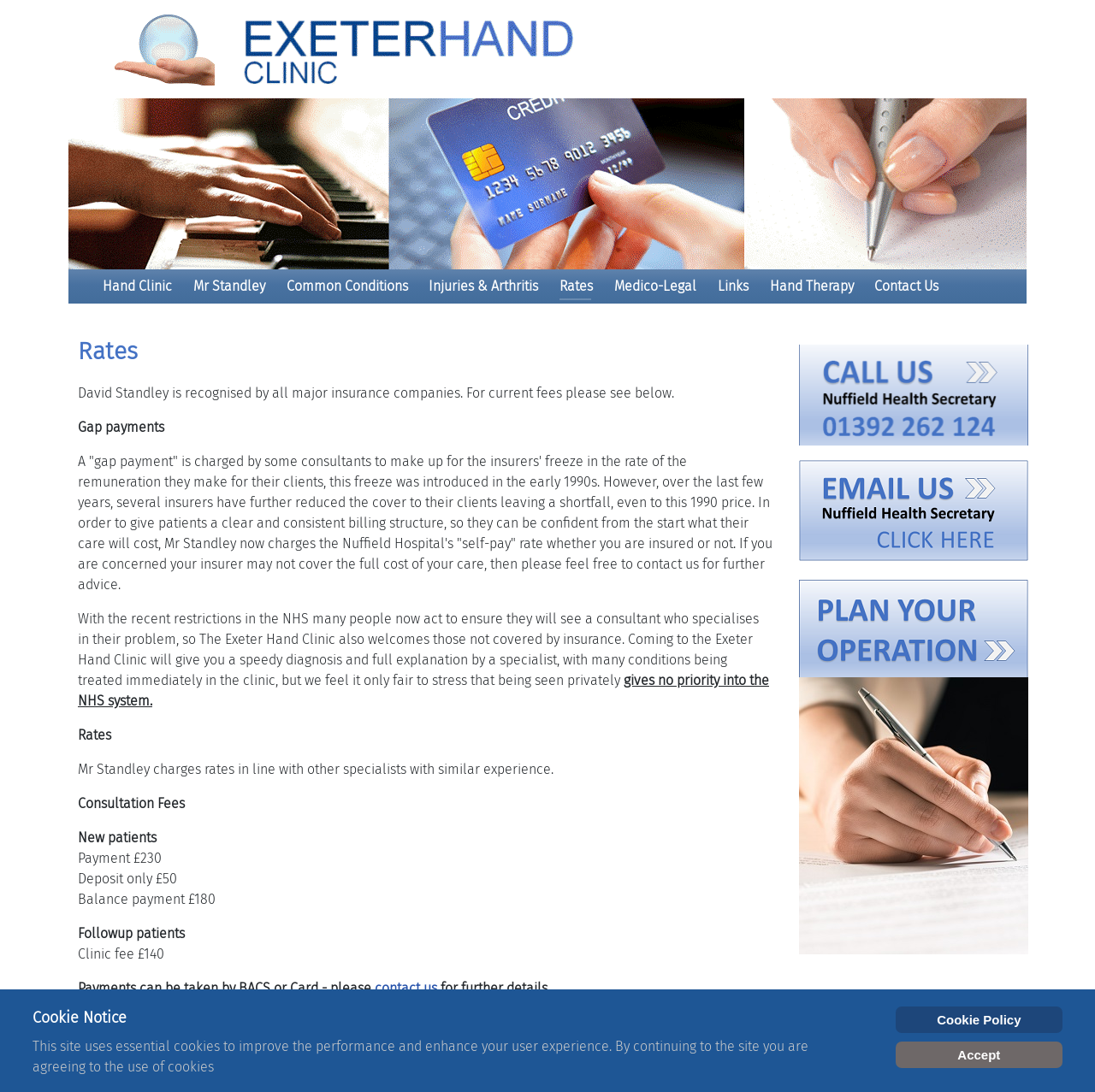What is the name of the clinic?
From the screenshot, provide a brief answer in one word or phrase.

Exeter Hand Clinic